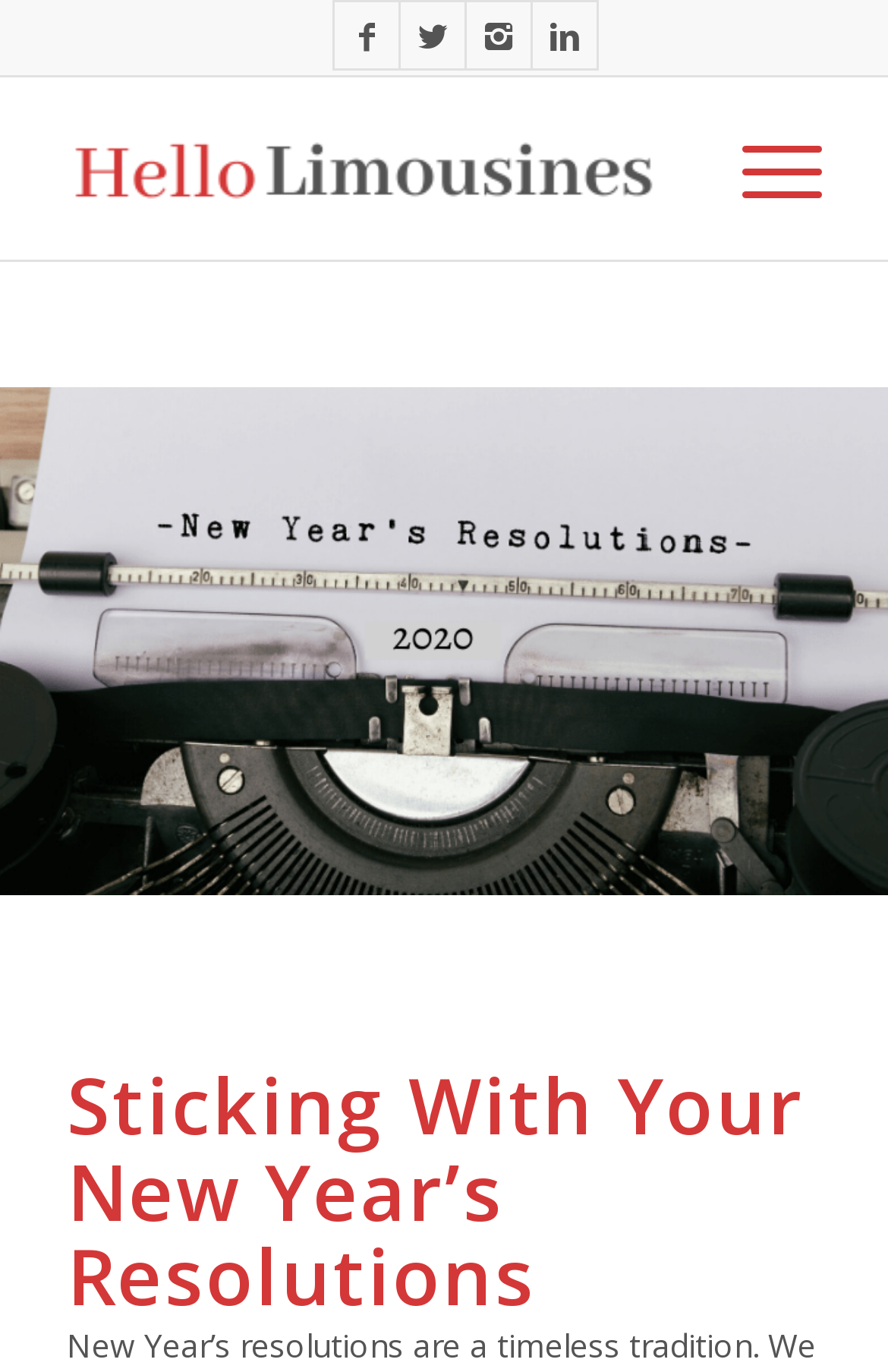Generate the title text from the webpage.

Sticking With Your New Year’s Resolutions